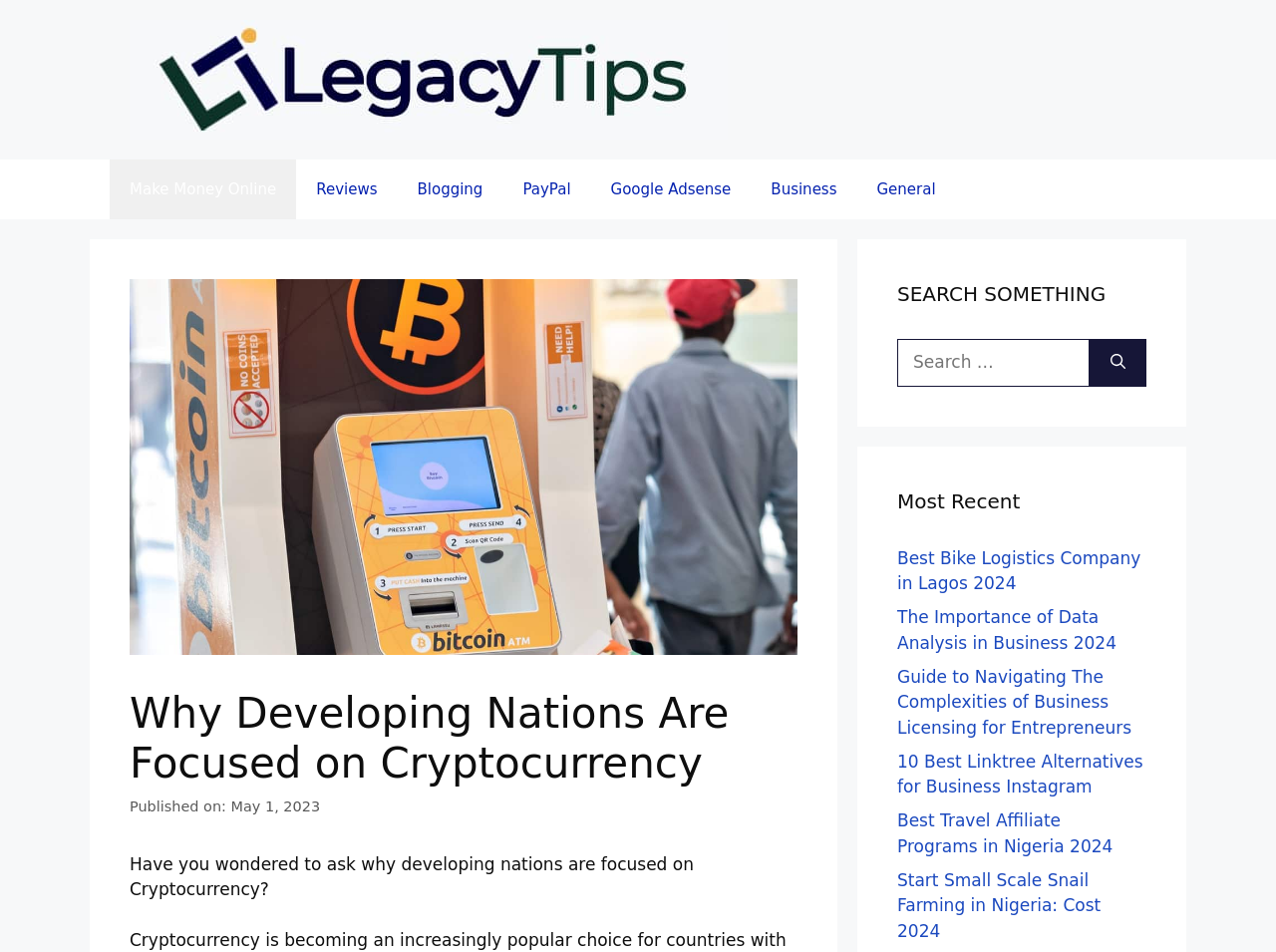Locate the bounding box coordinates of the element that needs to be clicked to carry out the instruction: "Click on the 'Best Bike Logistics Company in Lagos 2024' article". The coordinates should be given as four float numbers ranging from 0 to 1, i.e., [left, top, right, bottom].

[0.703, 0.575, 0.894, 0.623]